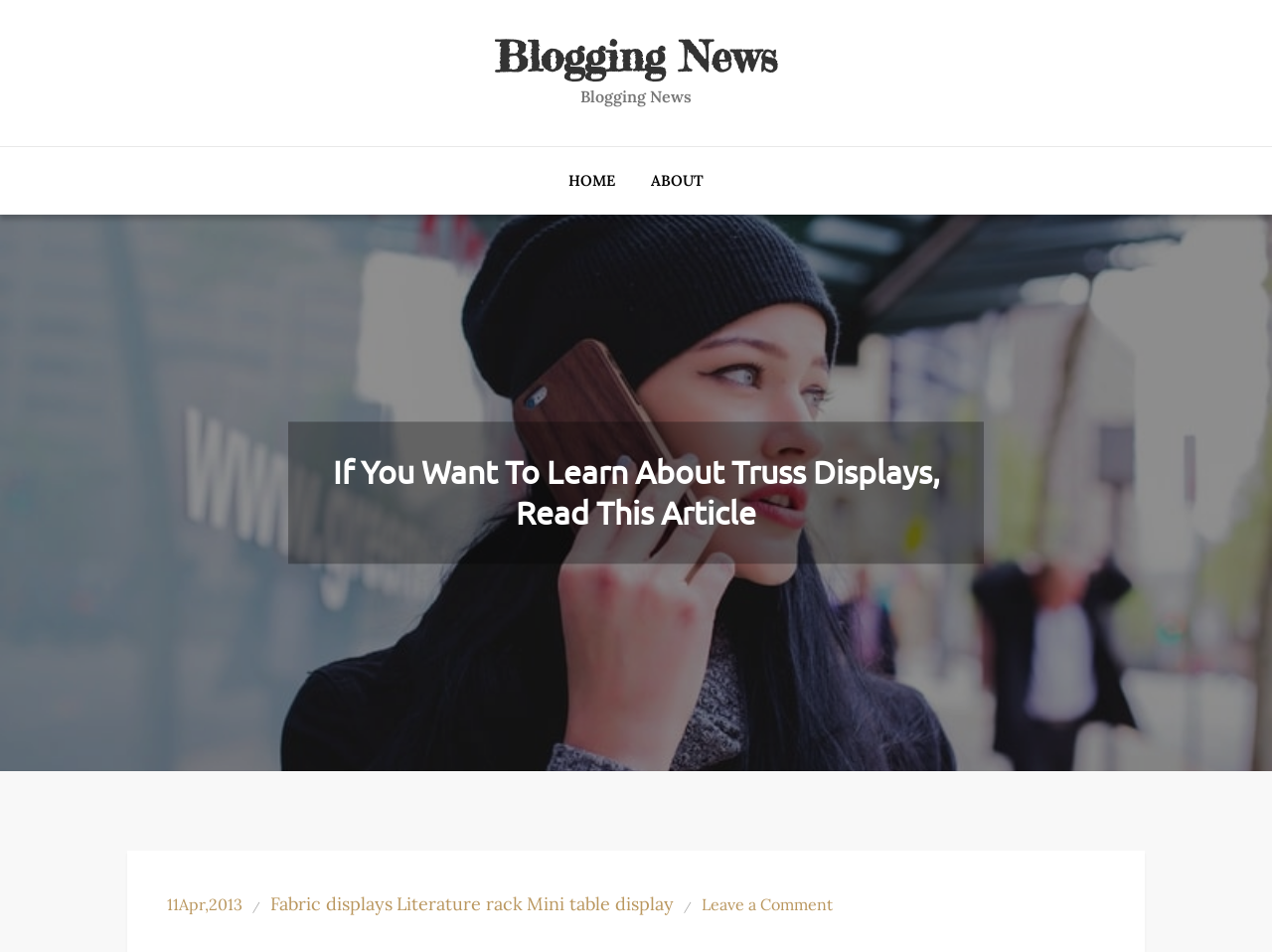Please locate the clickable area by providing the bounding box coordinates to follow this instruction: "read about truss displays".

[0.227, 0.443, 0.773, 0.592]